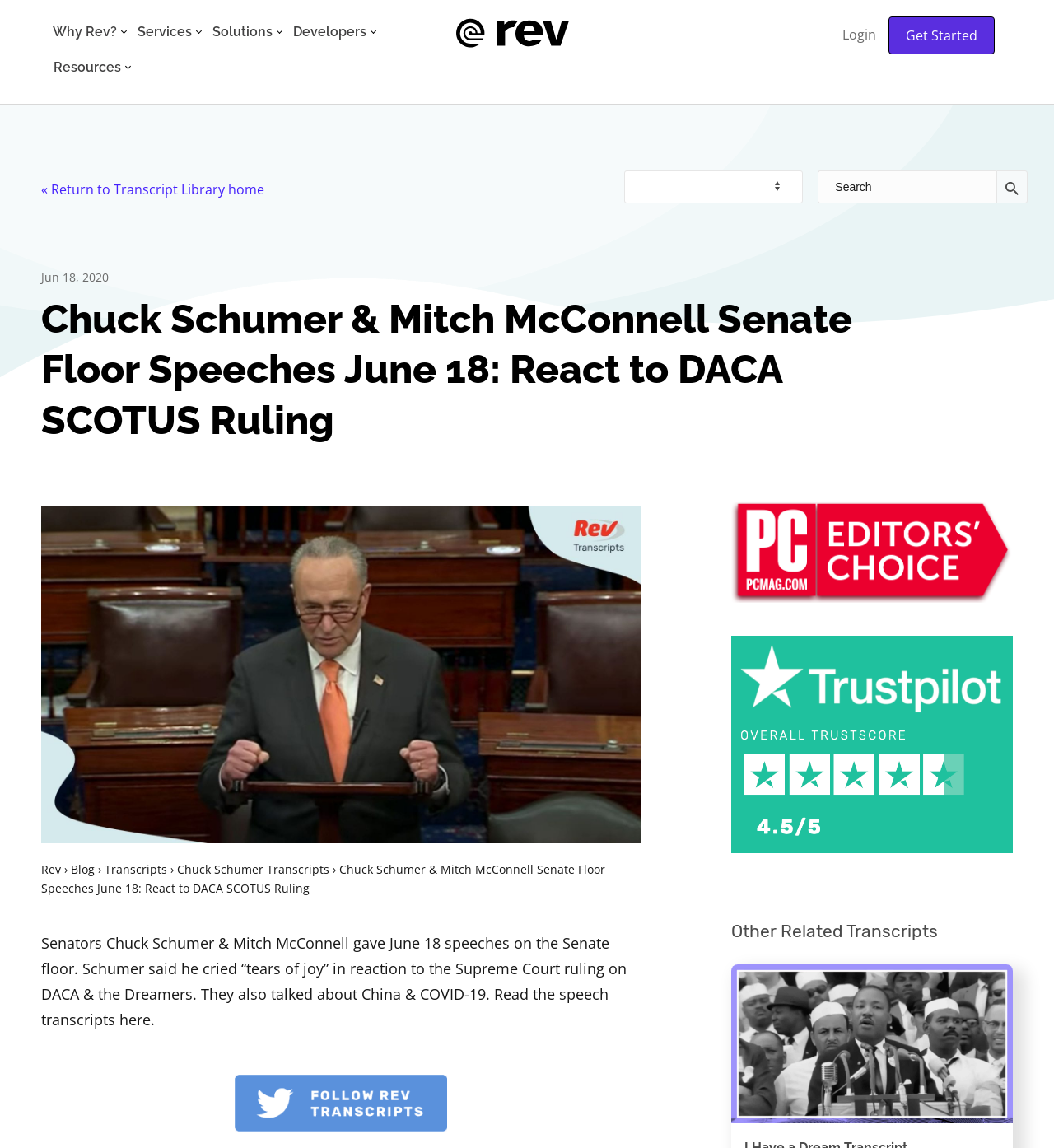Determine the bounding box coordinates of the clickable element to achieve the following action: 'Follow Rev Transcripts'. Provide the coordinates as four float values between 0 and 1, formatted as [left, top, right, bottom].

[0.039, 0.936, 0.608, 0.986]